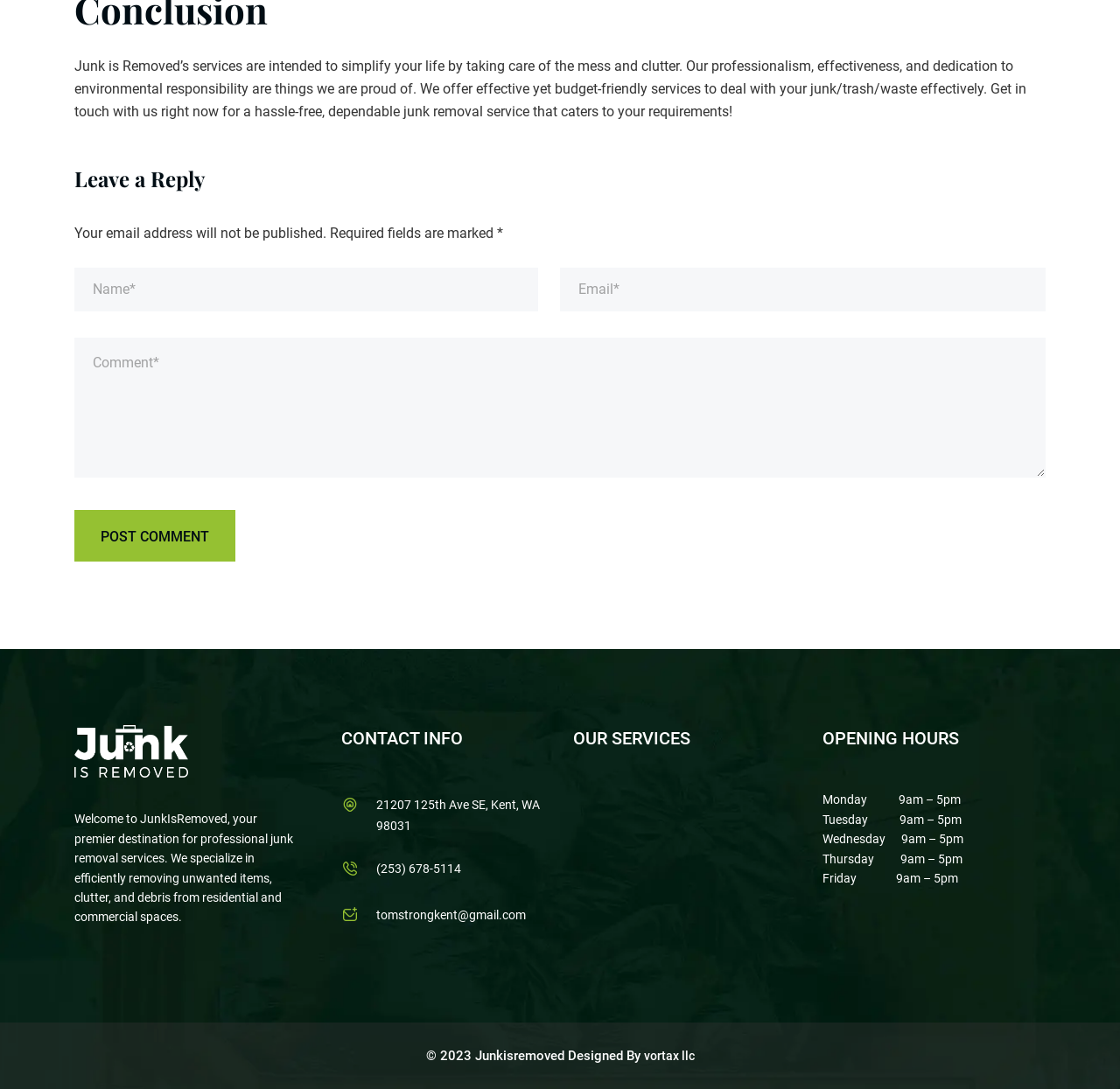What is the purpose of the company's services?
Please use the image to deliver a detailed and complete answer.

I found the purpose of the company's services by reading the introductory text, which states that the company's services are intended to 'simplify your life by taking care of the mess and clutter'.